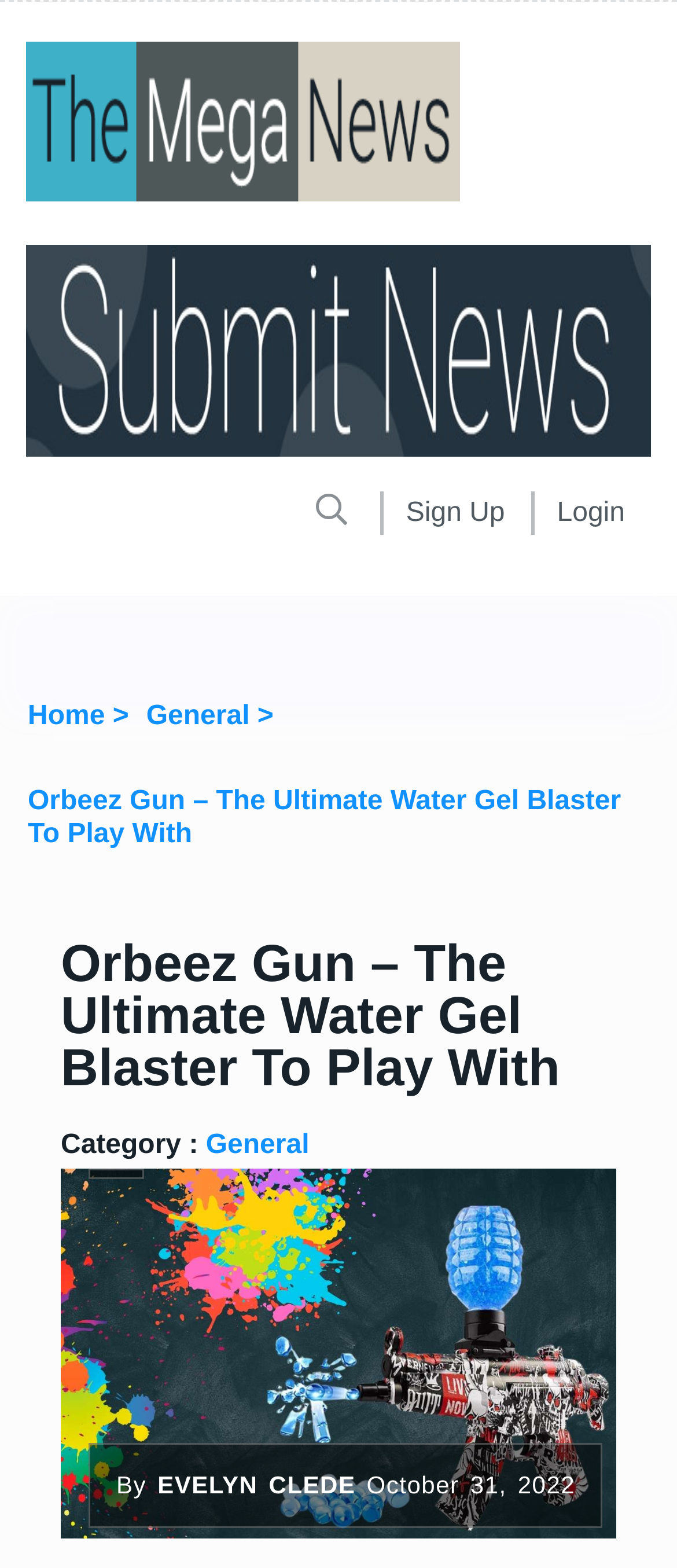Please indicate the bounding box coordinates for the clickable area to complete the following task: "Click the Sign Up link". The coordinates should be specified as four float numbers between 0 and 1, i.e., [left, top, right, bottom].

[0.6, 0.312, 0.746, 0.342]